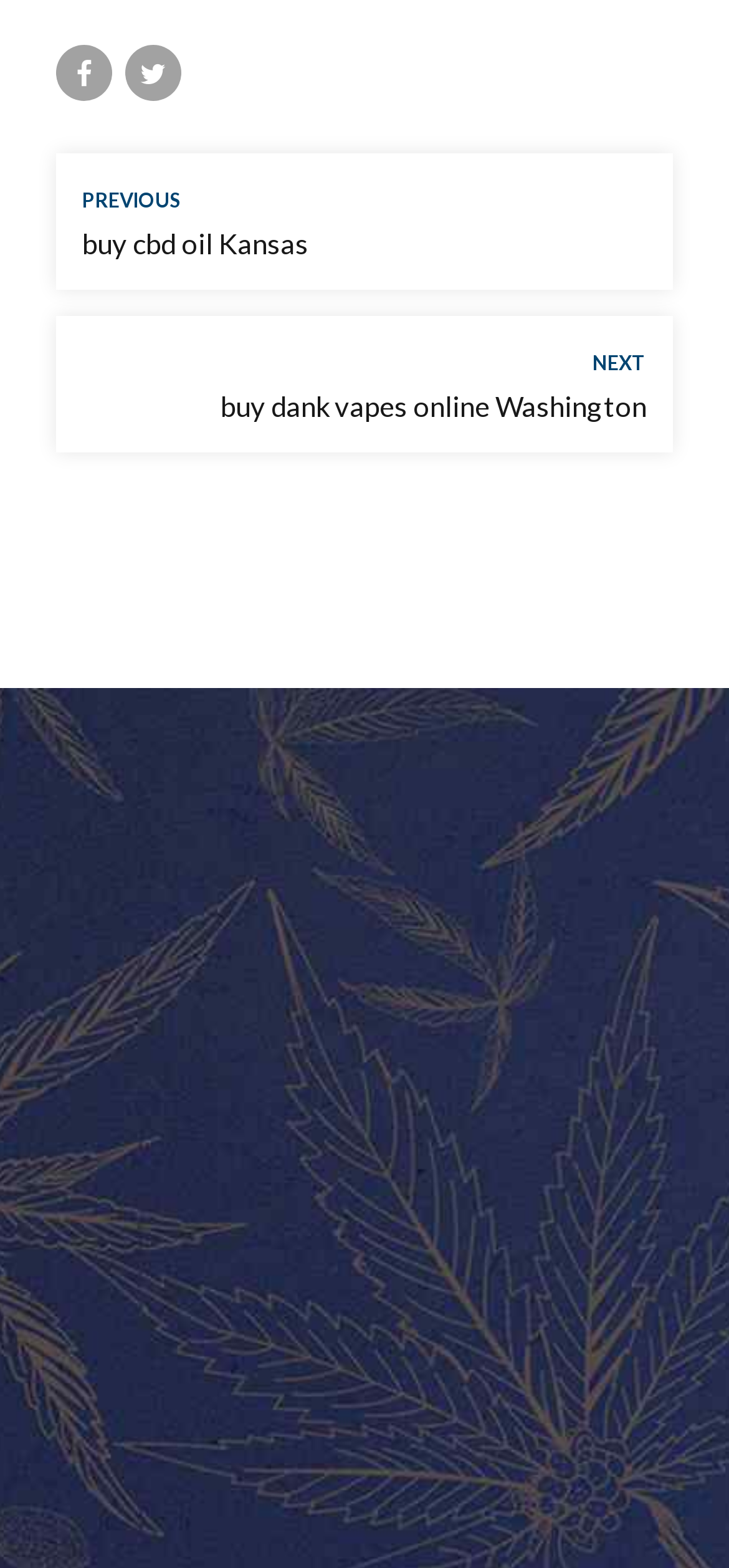Identify the bounding box coordinates of the HTML element based on this description: "title="http://Share%20on%20Twitter"".

[0.172, 0.029, 0.249, 0.064]